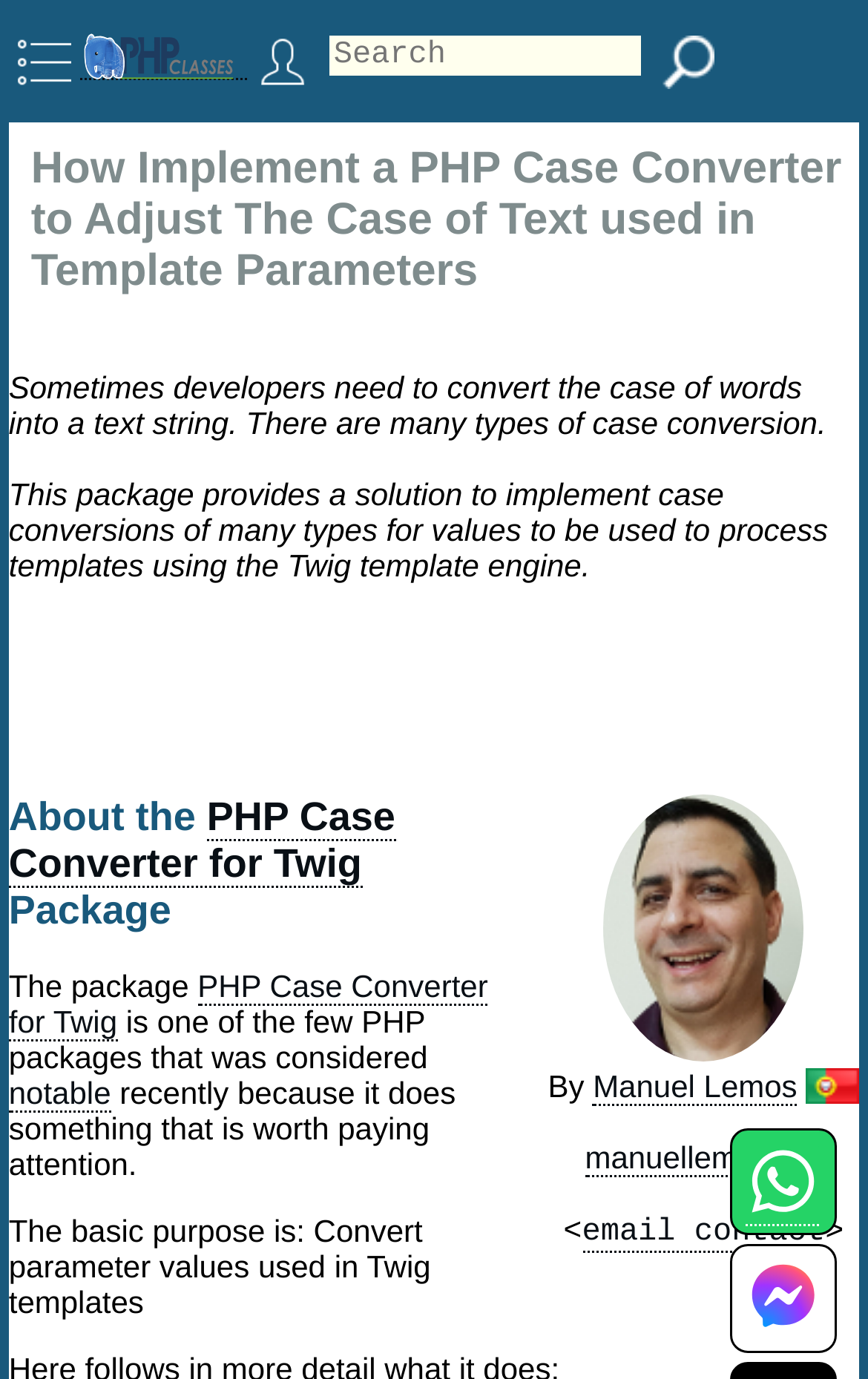Locate the bounding box coordinates of the element I should click to achieve the following instruction: "Search for something".

None